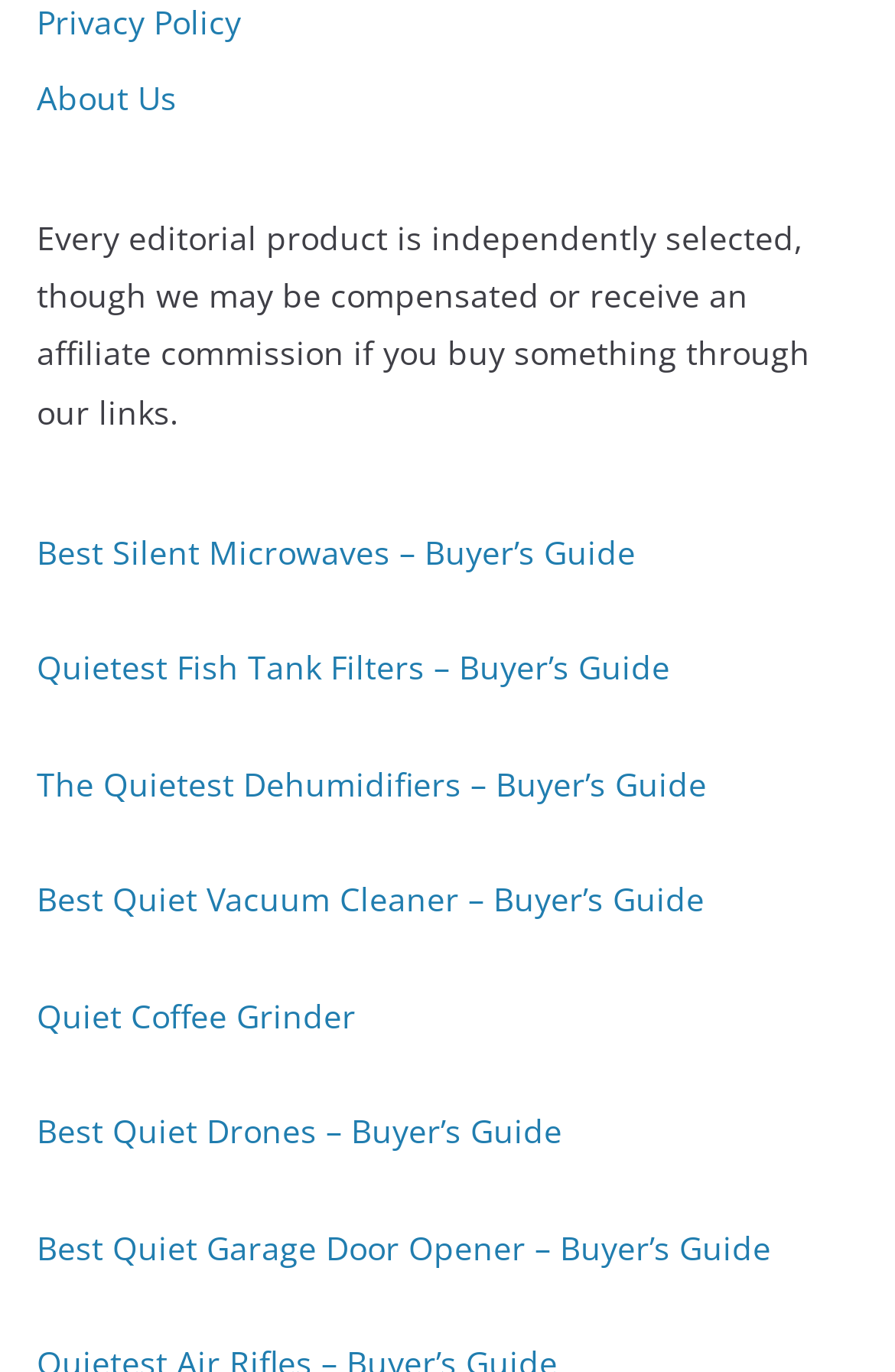Using the information in the image, could you please answer the following question in detail:
What is the topic of the second link?

The second link in the top navigation has the text 'About Us' with a bounding box coordinate of [0.041, 0.055, 0.197, 0.087].